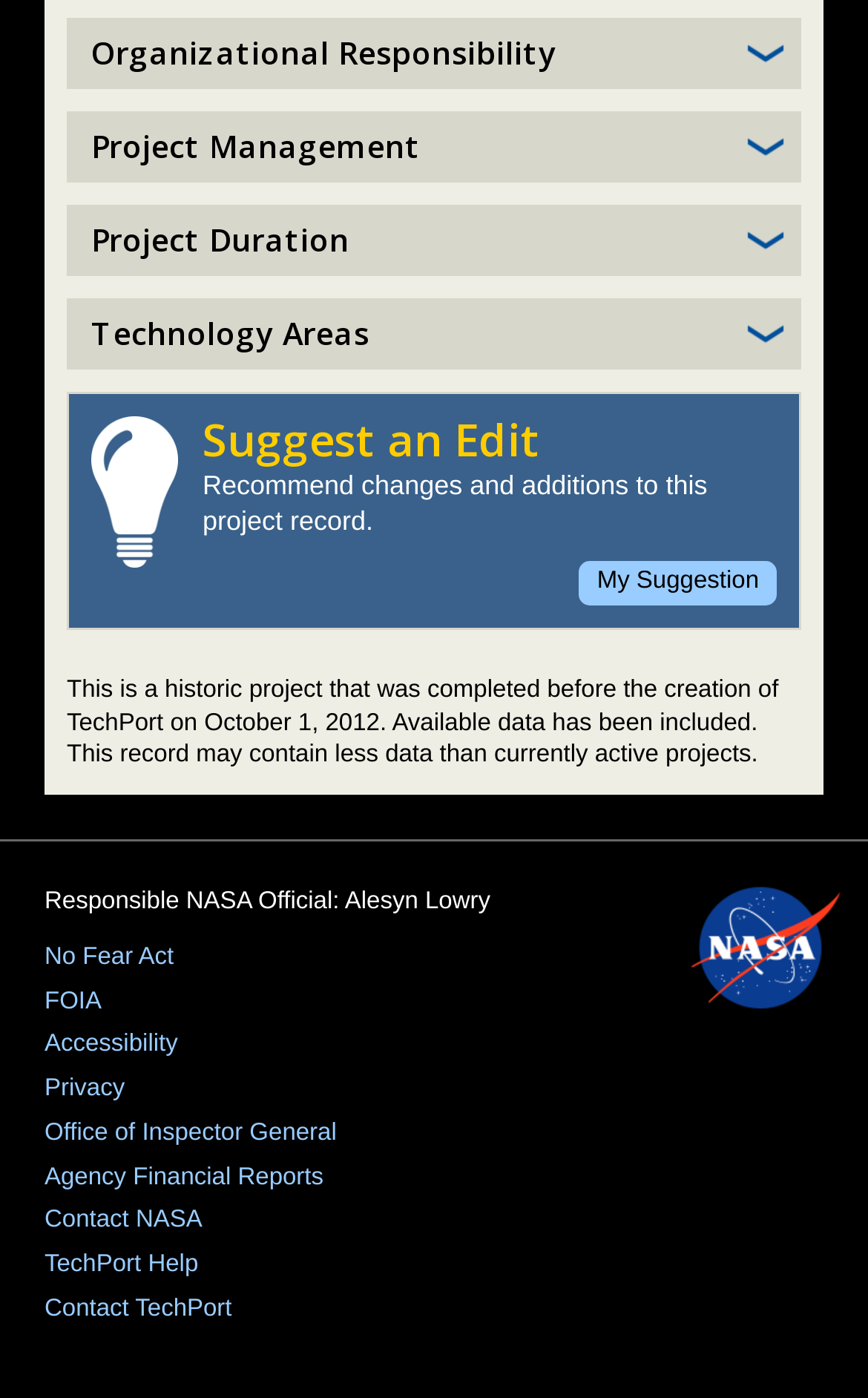Determine the bounding box coordinates of the clickable area required to perform the following instruction: "Contact NASA". The coordinates should be represented as four float numbers between 0 and 1: [left, top, right, bottom].

[0.051, 0.862, 0.949, 0.885]